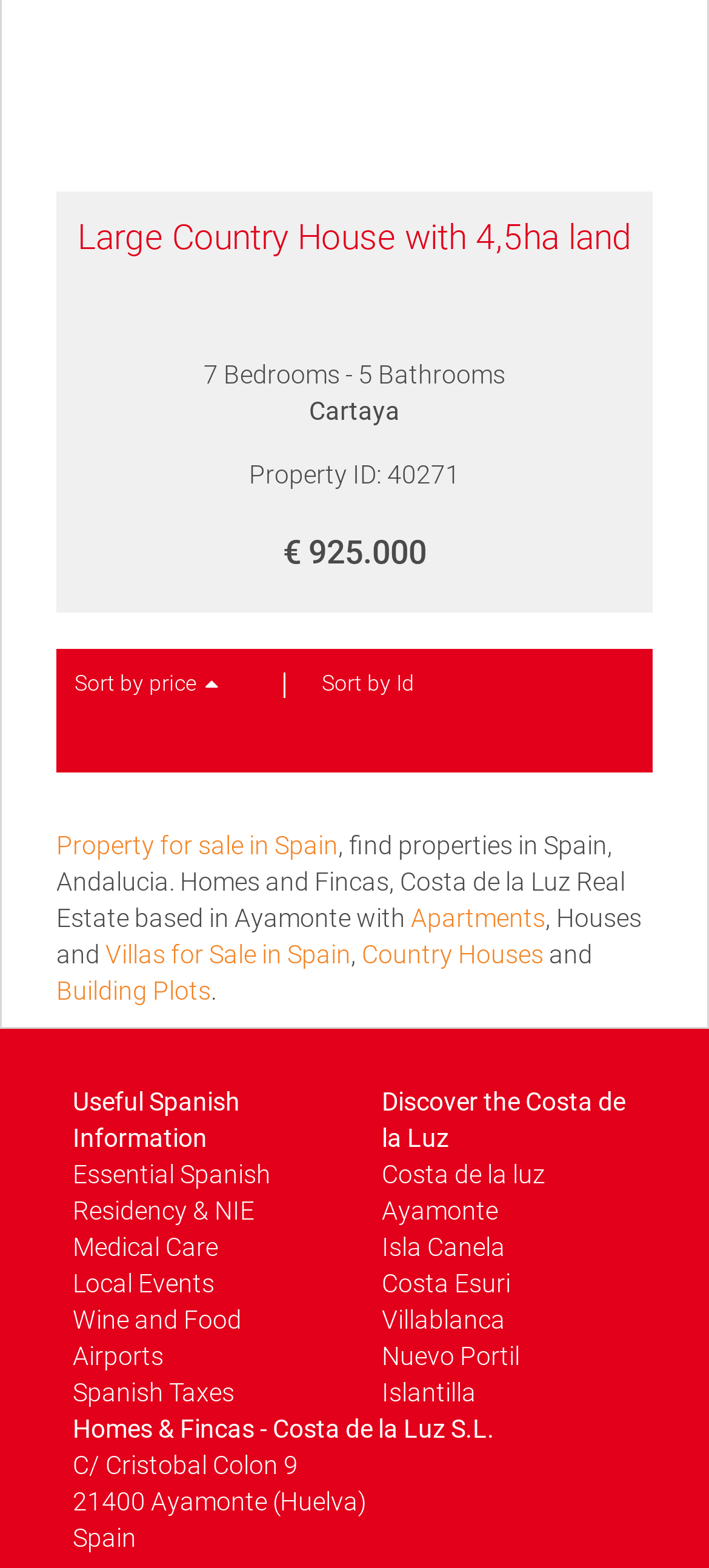What is the address of the real estate company?
Please look at the screenshot and answer using one word or phrase.

C/ Cristobal Colon 9, 21400 Ayamonte (Huelva), Spain